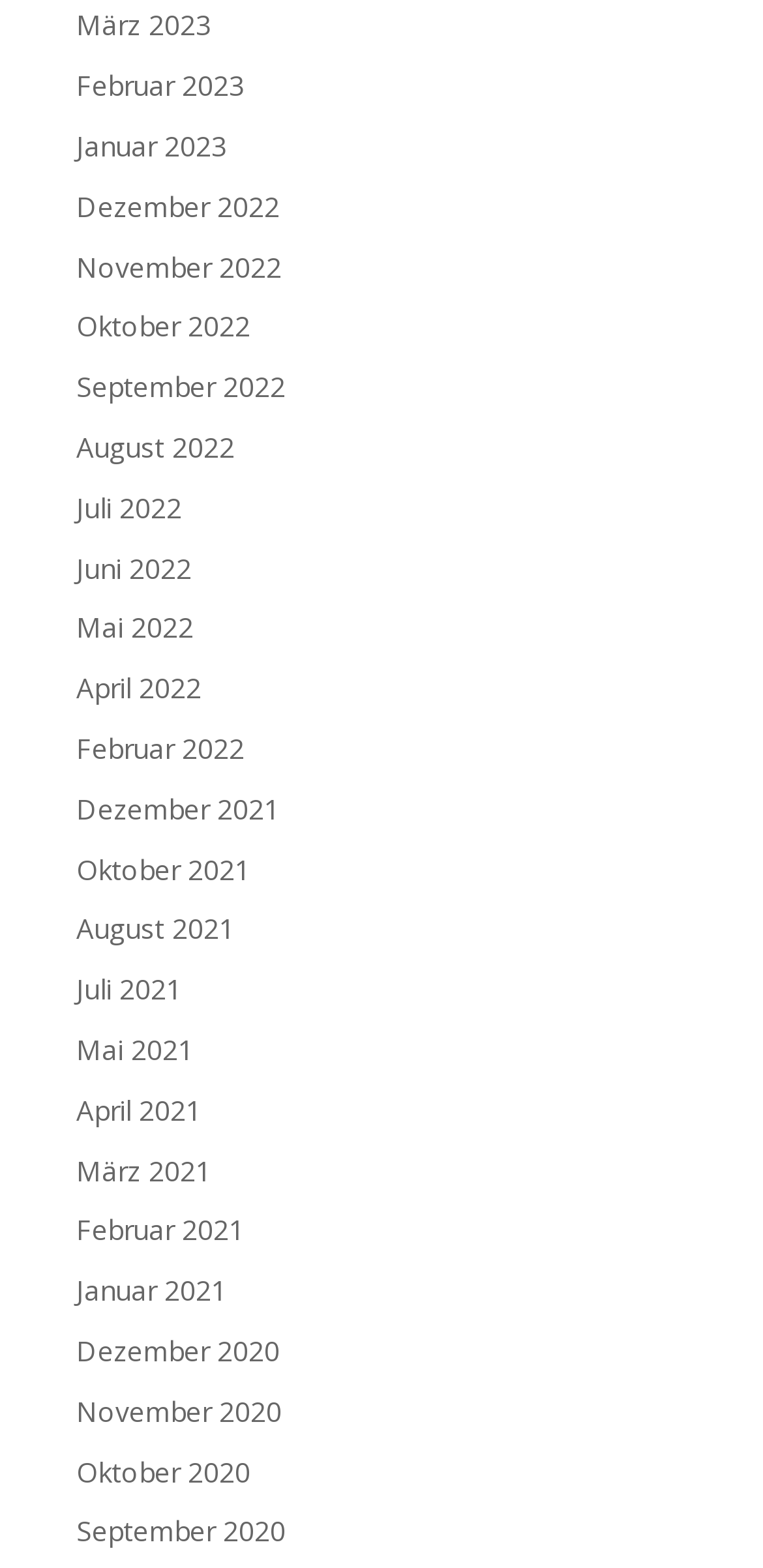Provide your answer in a single word or phrase: 
What is the most recent month listed?

März 2023